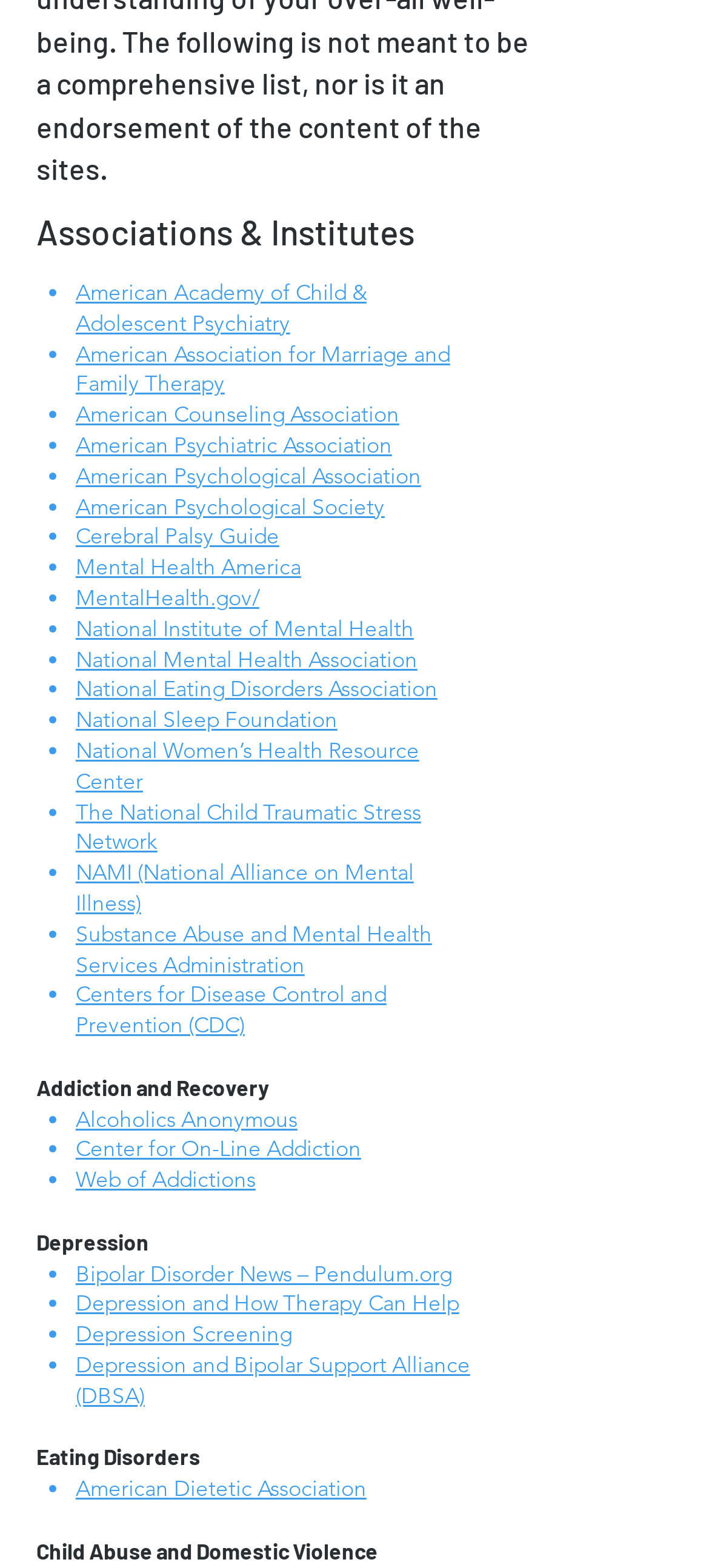From the image, can you give a detailed response to the question below:
What type of organization is 'National Institute of Mental Health'?

The type of organization 'National Institute of Mental Health' is can be determined by looking at its name, which contains the word 'Institute'. This suggests that it is a research or educational organization.